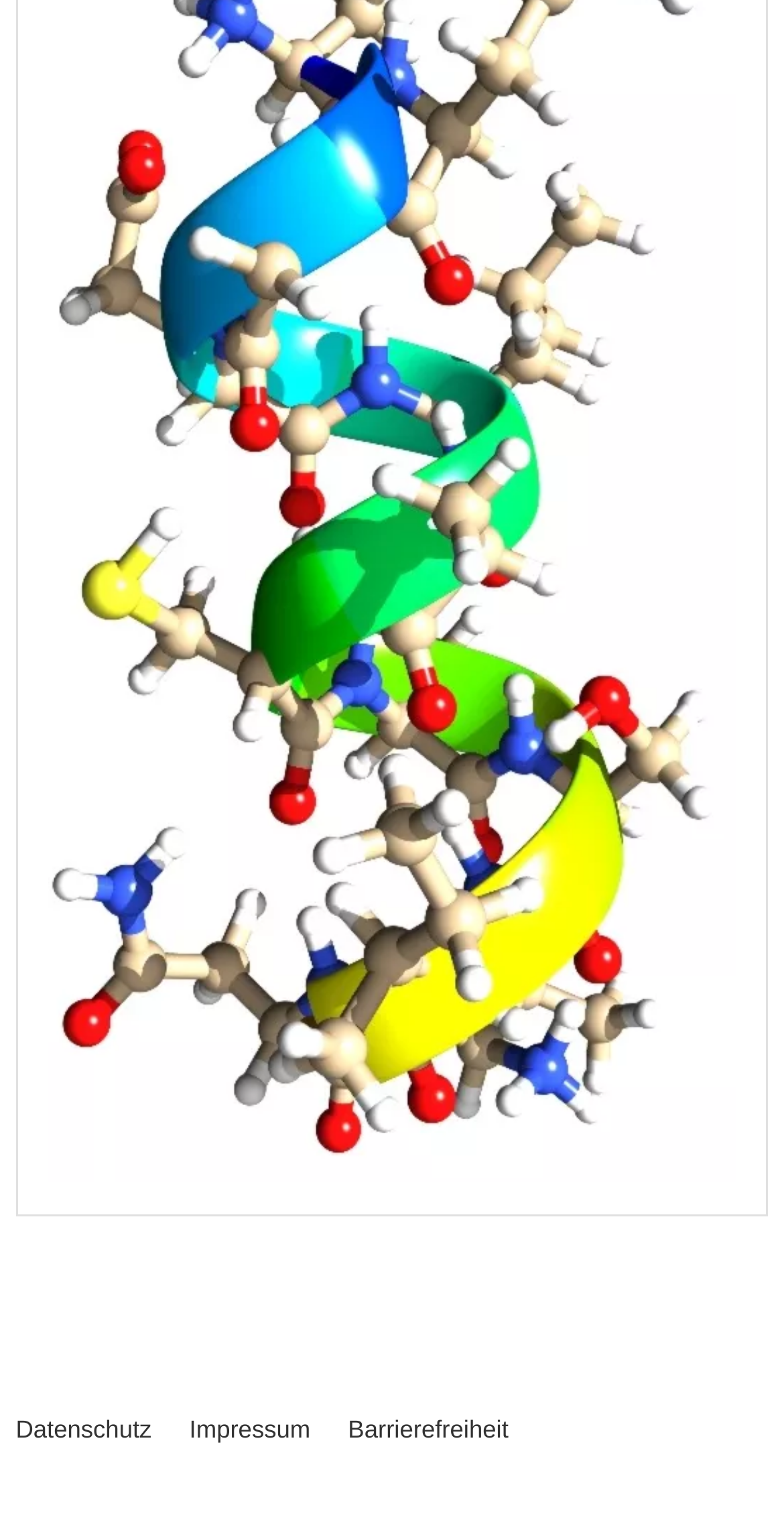Find the bounding box coordinates for the element described here: "Barrierefreiheit".

[0.444, 0.93, 0.649, 0.95]